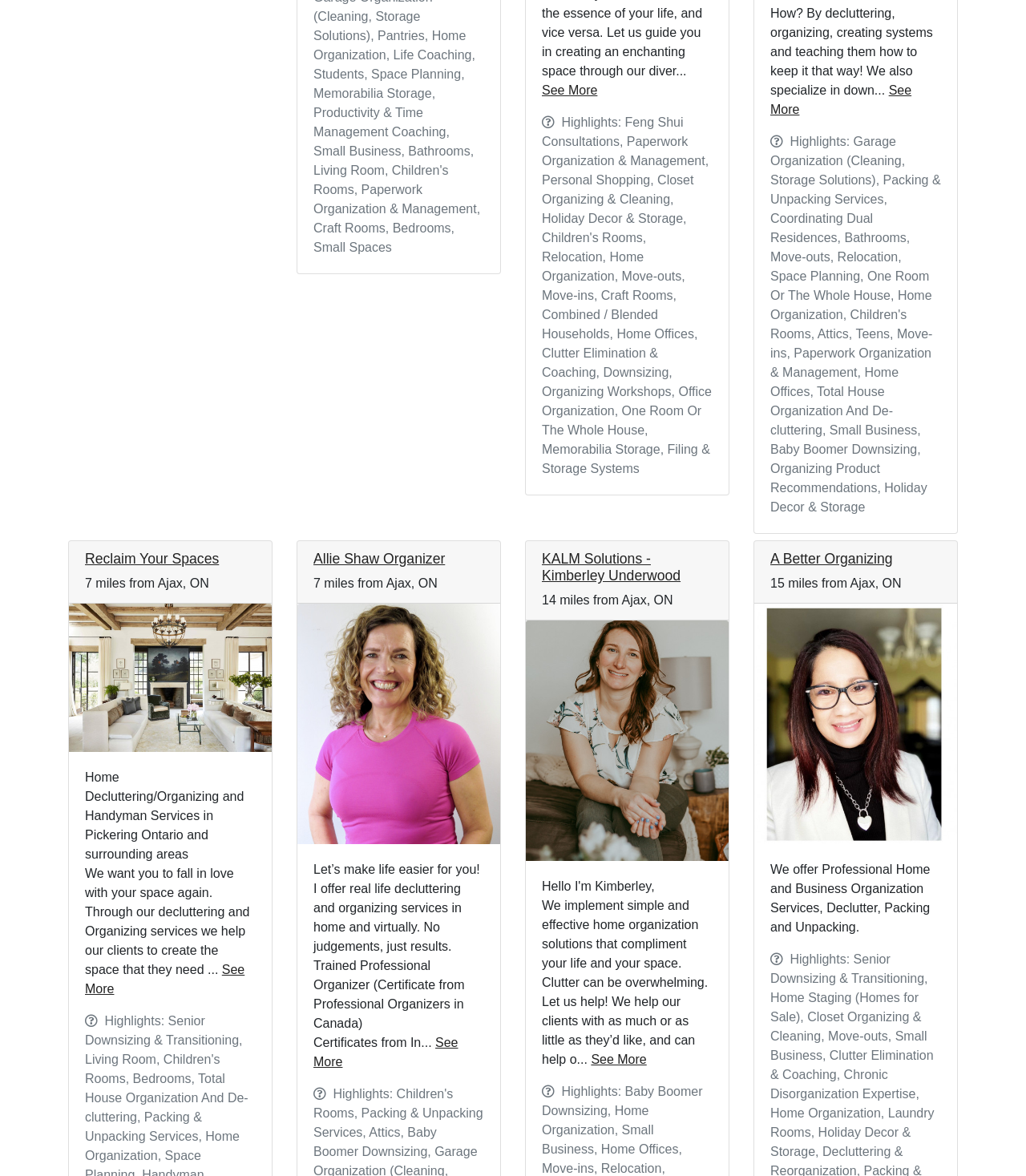What kind of services does A Better Organizing offer?
Refer to the image and provide a one-word or short phrase answer.

Professional Home and Business Organization Services